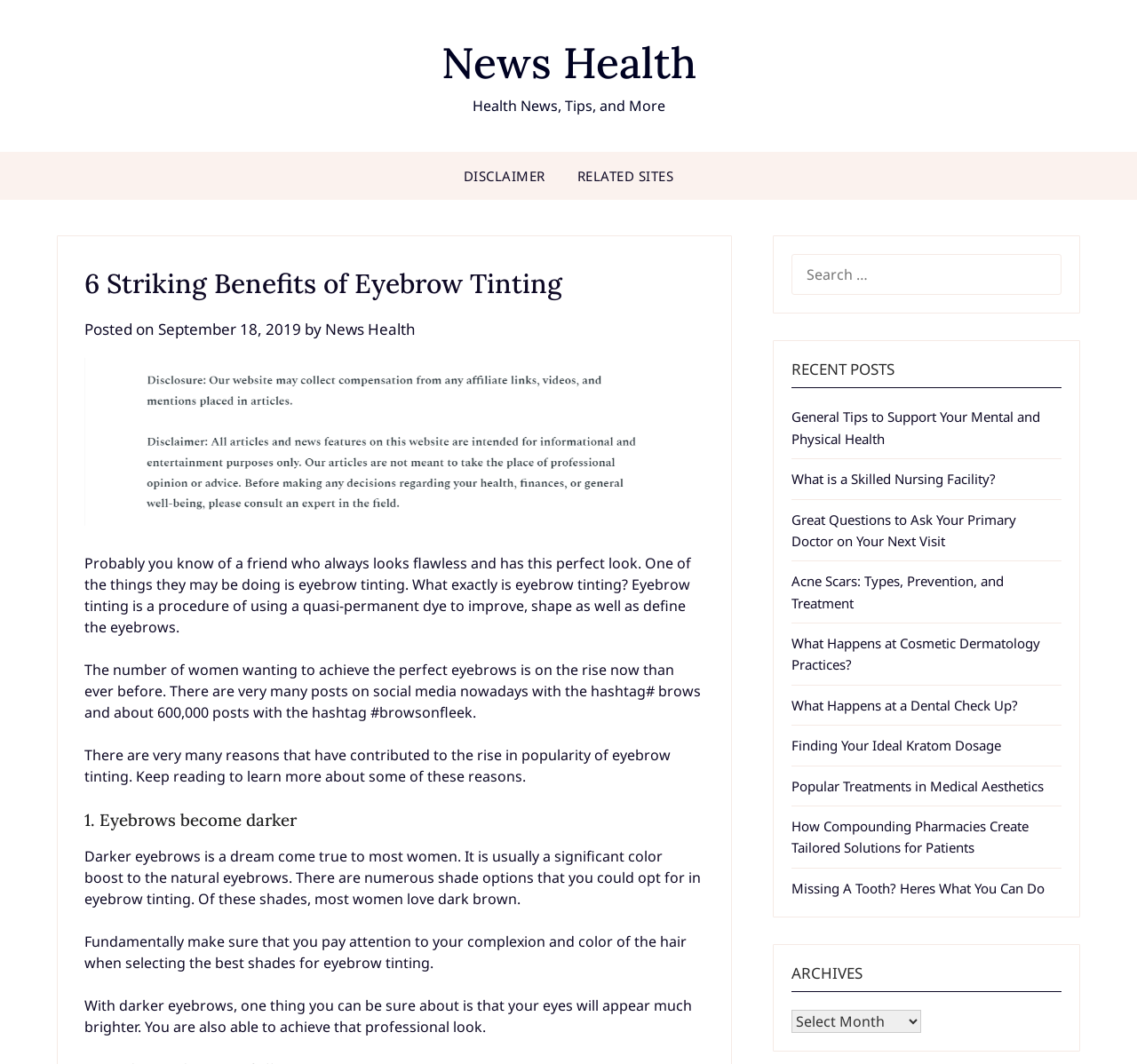What is the purpose of eyebrow tinting?
Refer to the image and give a detailed answer to the query.

The purpose of eyebrow tinting is to improve, shape, and define eyebrows, as stated in the paragraph 'Probably you know of a friend who always looks flawless and has this perfect look. One of the things they may be doing is eyebrow tinting. What exactly is eyebrow tinting? Eyebrow tinting is a procedure of using a quasi-permanent dye to improve, shape as well as define the eyebrows.'